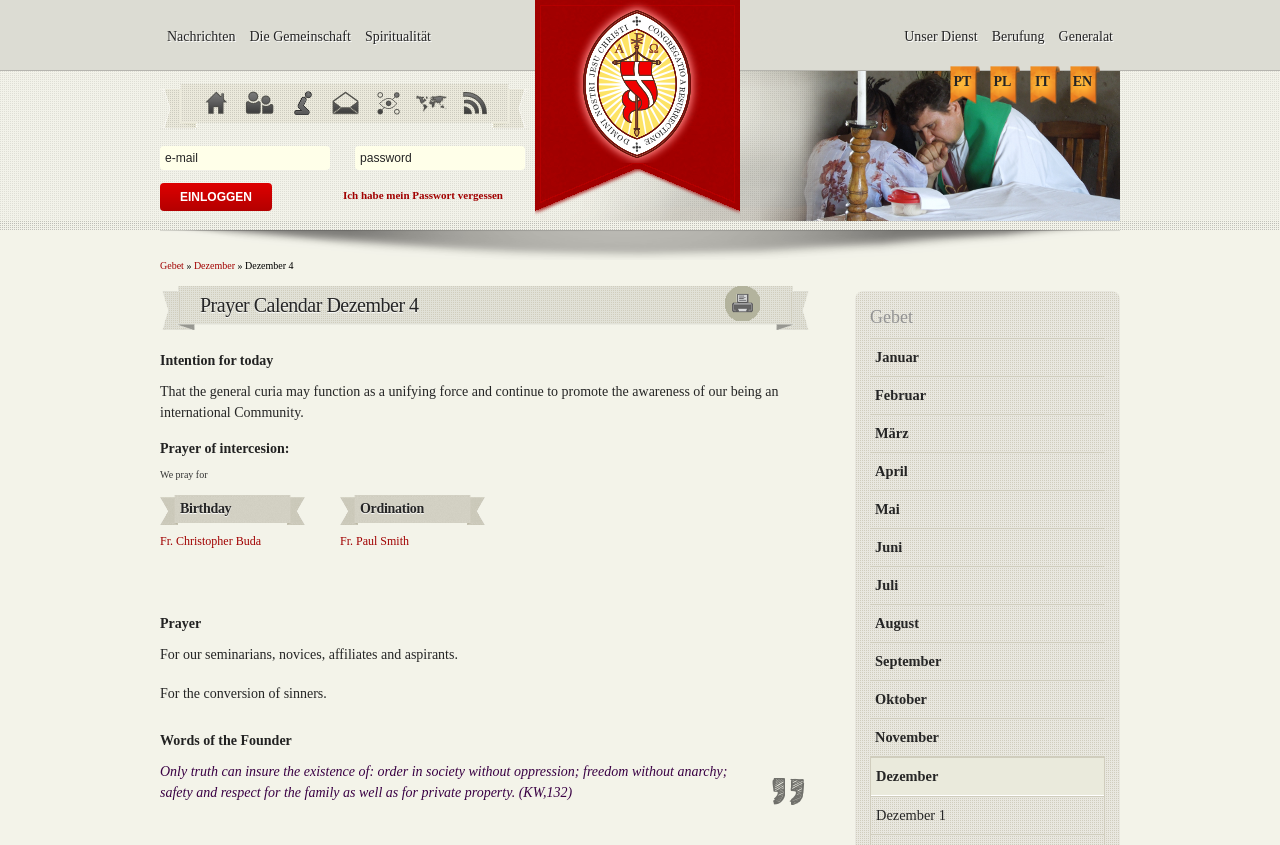What is the language of the link 'EN'?
Can you provide a detailed and comprehensive answer to the question?

The link 'EN' is likely a language selection option, and based on common language codes, 'EN' typically represents English.